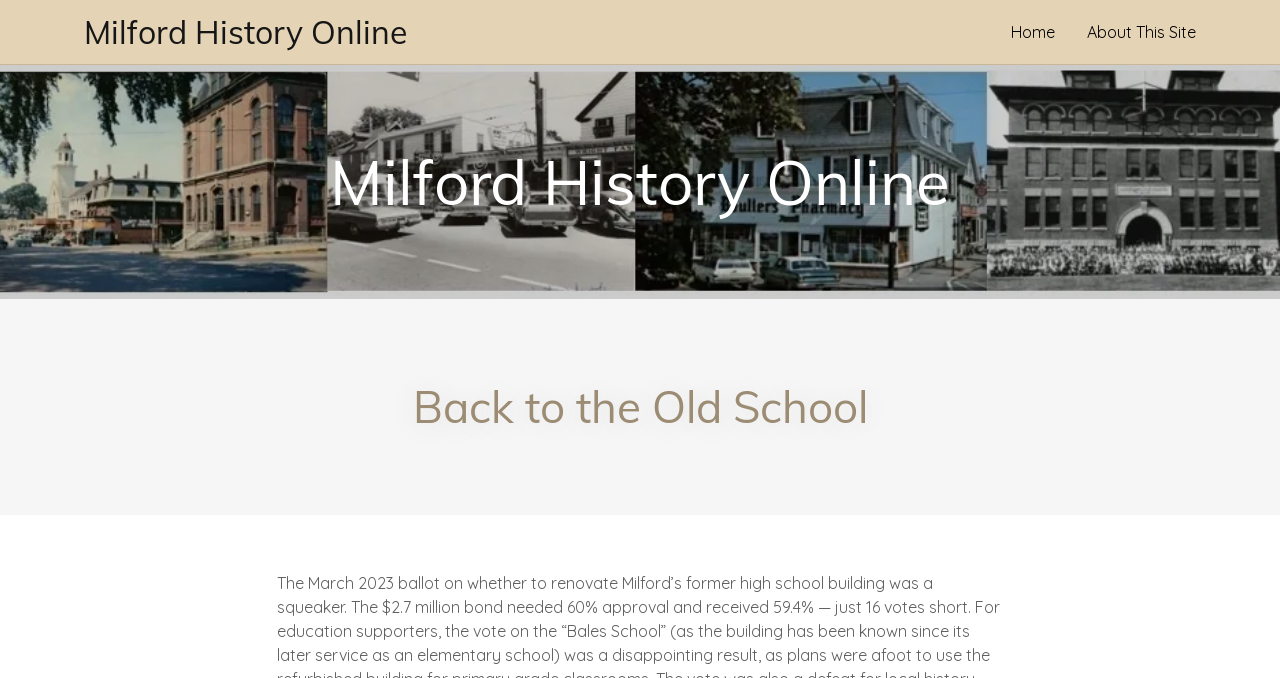Provide a one-word or short-phrase answer to the question:
How many main sections are available on the website?

Two